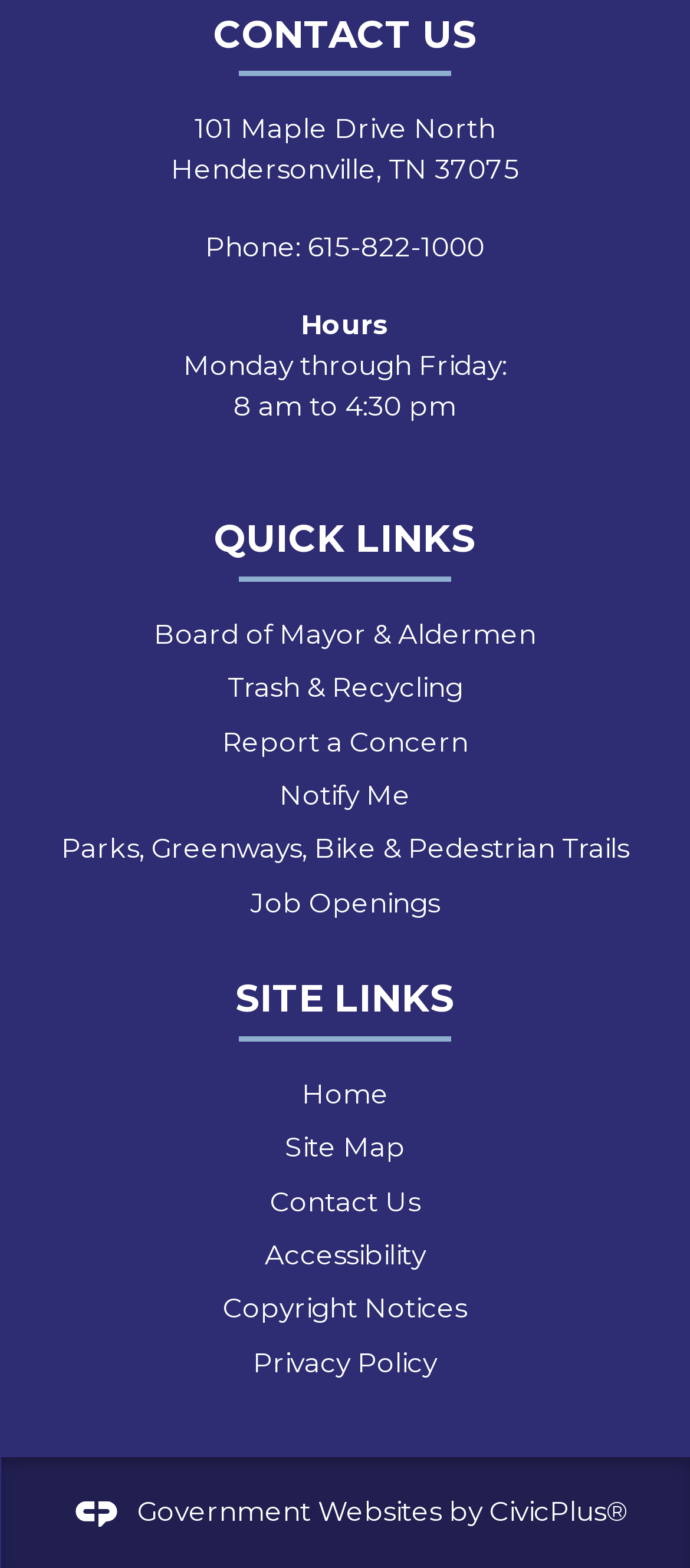Please specify the bounding box coordinates of the clickable region necessary for completing the following instruction: "Go to 'Home'". The coordinates must consist of four float numbers between 0 and 1, i.e., [left, top, right, bottom].

[0.437, 0.687, 0.563, 0.708]